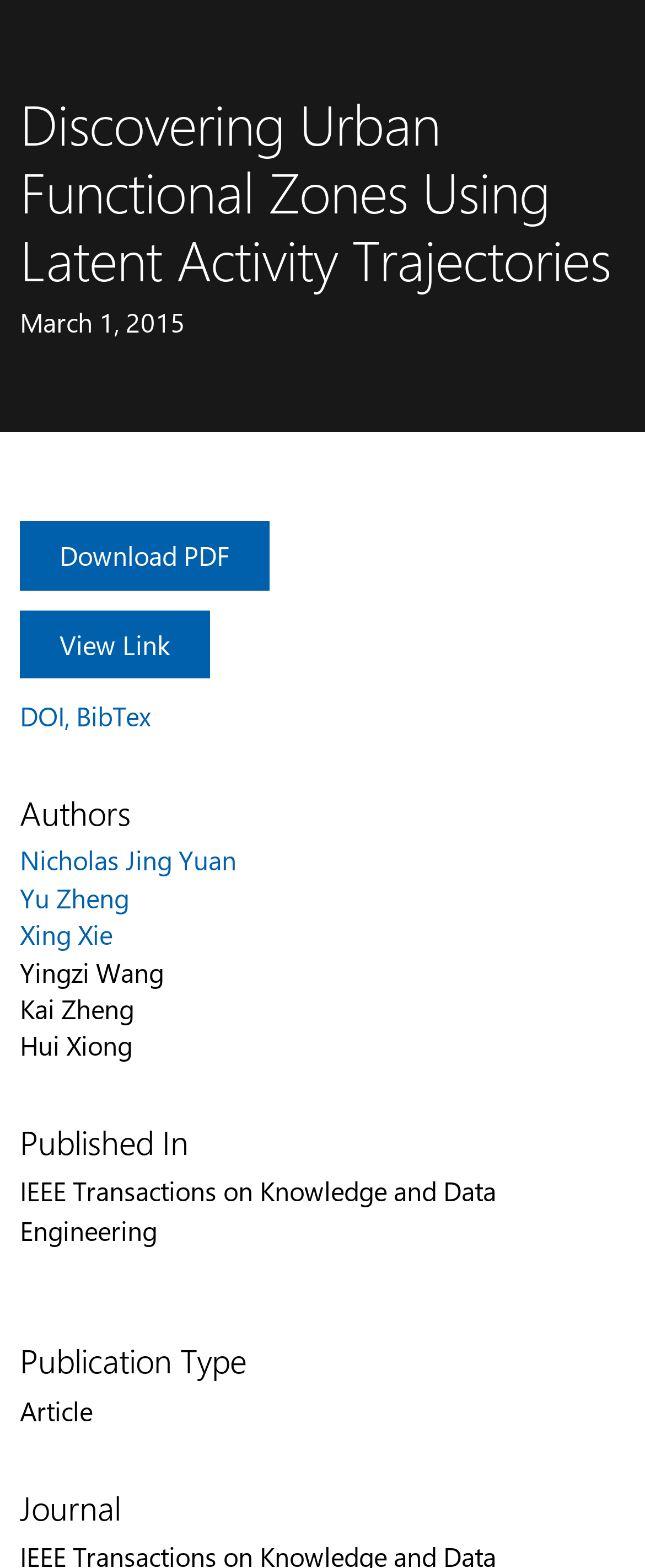Provide the bounding box coordinates of the UI element this sentence describes: "Yu Zheng".

[0.031, 0.561, 0.2, 0.583]